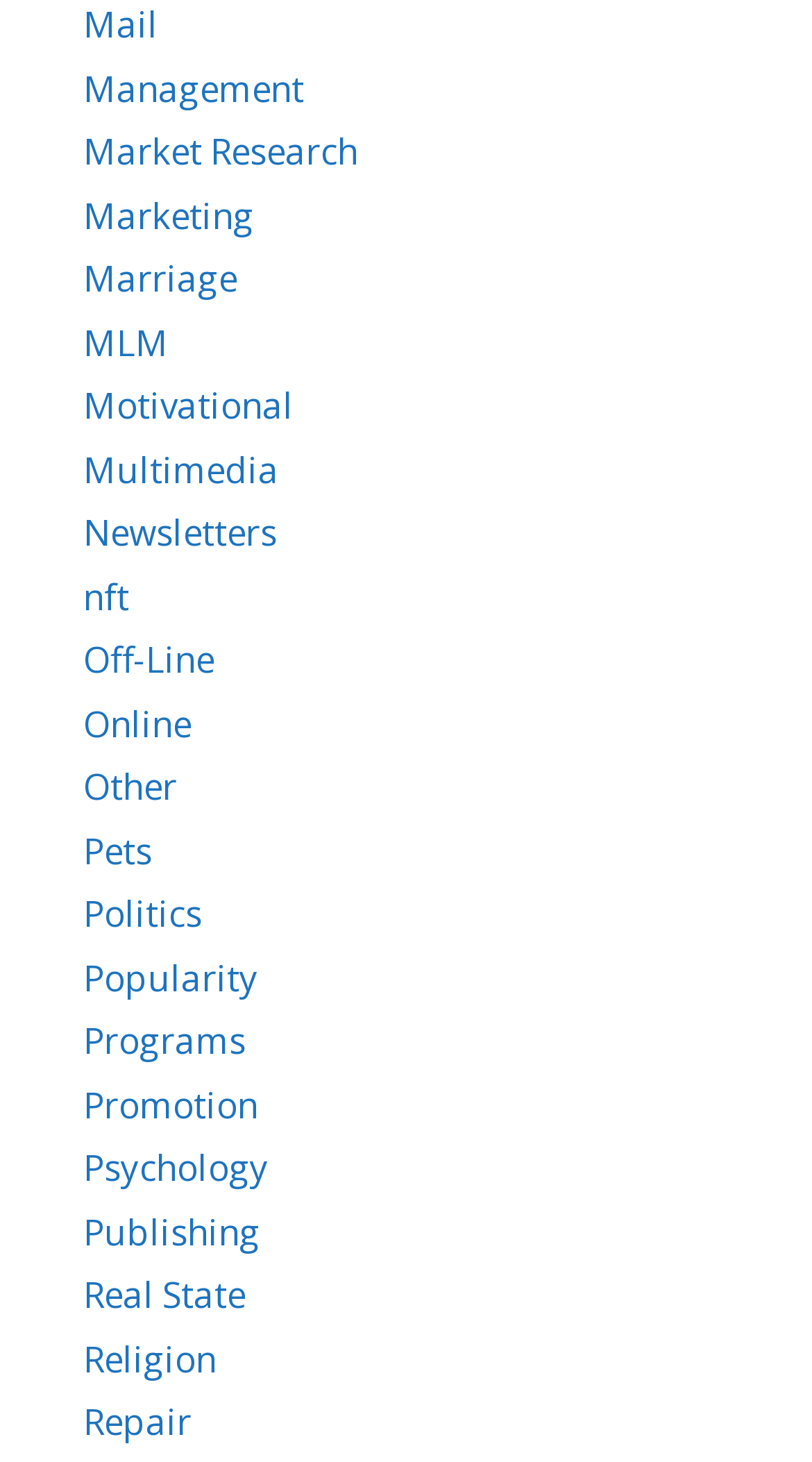Show the bounding box coordinates for the HTML element described as: "Real State".

[0.103, 0.869, 0.303, 0.902]